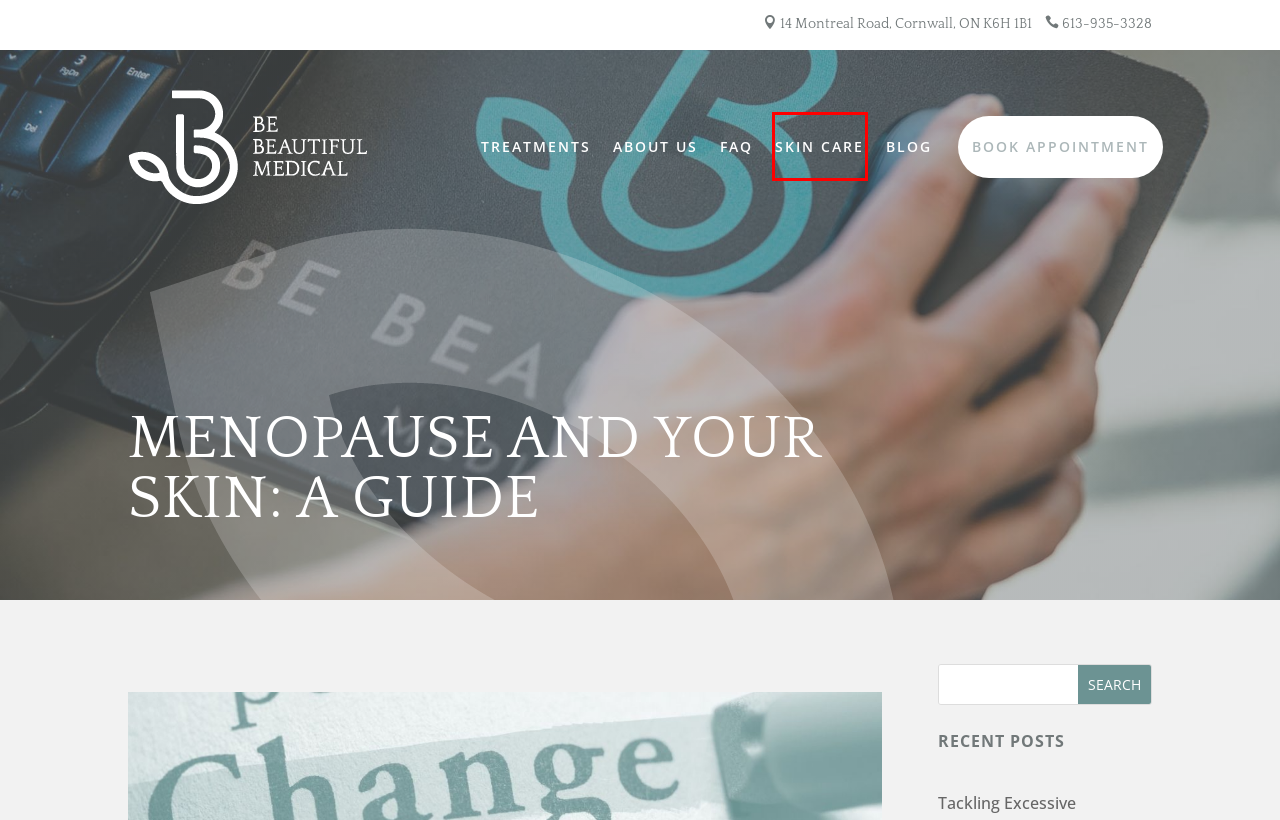You see a screenshot of a webpage with a red bounding box surrounding an element. Pick the webpage description that most accurately represents the new webpage after interacting with the element in the red bounding box. The options are:
A. Professional Skin Care - Be Beautiful Medical
B. About Us - Be Beautiful Medical
C. Protect Your Skin: 5 Compelling Reasons to Wear Sunscreen Daily - Be Beautiful Medical
D. Home - Be Beautiful Medical
E. Book Appointment - Be Beautiful Medical
F. Jawline Contouring: What Are Your Options? - Be Beautiful Medical
G. Blog - Be Beautiful Medical
H. Treatments - Be Beautiful Medical

A